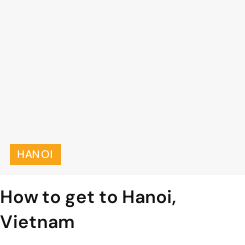What is the design style of the image?
Based on the image, answer the question with as much detail as possible.

The caption describes the overall design as 'clean and modern', emphasizing readability and clarity, which suggests a minimalist and contemporary aesthetic.